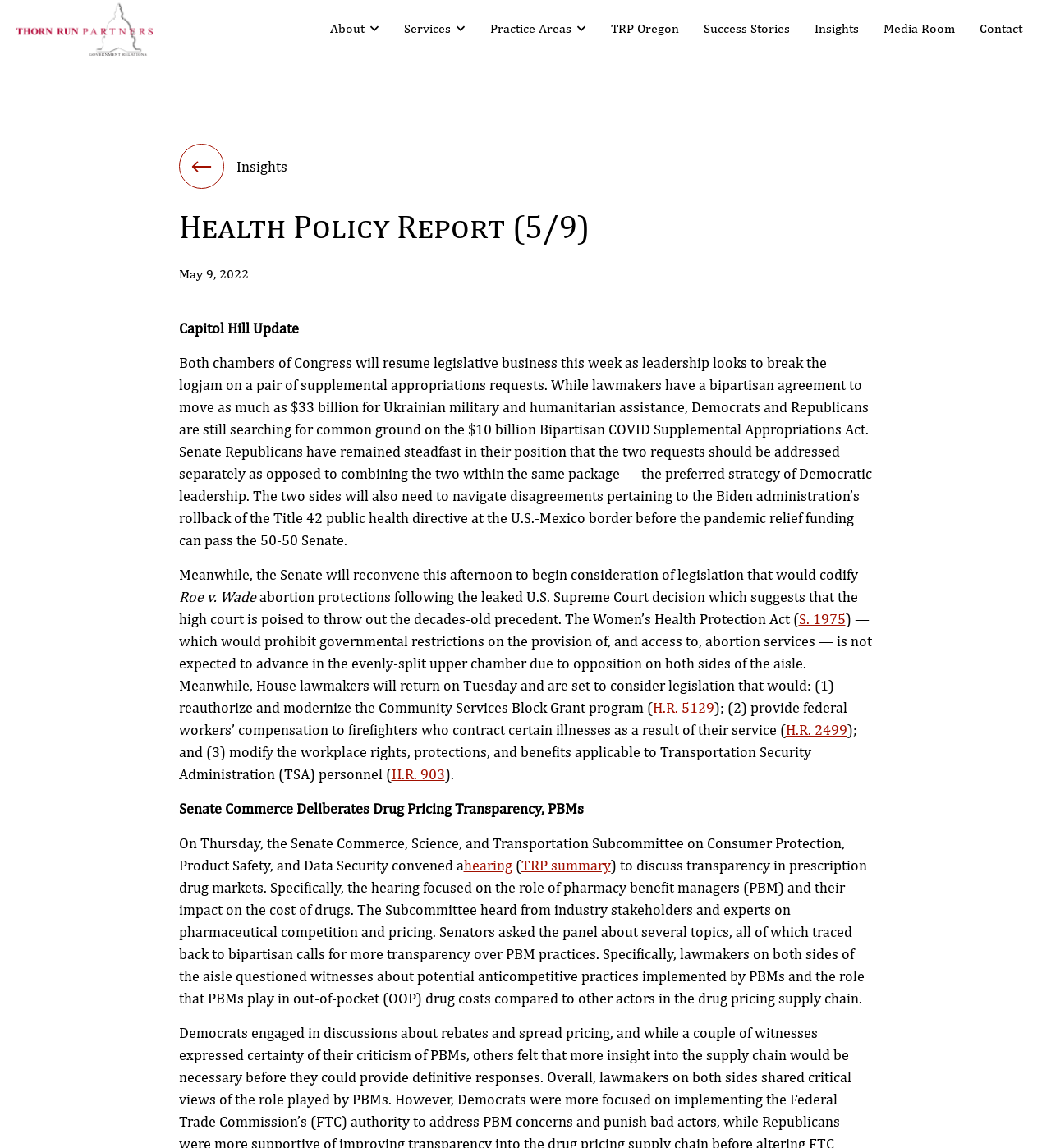Analyze and describe the webpage in a detailed narrative.

This webpage appears to be a news article or report from a health policy organization. At the top of the page, there is a header section with a logo and navigation links to different sections of the website, including "About", "Services", "Practice Areas", and "Contact". 

Below the header, there is a prominent heading that reads "Health Policy Report (5/9)" with a date "May 9, 2022" below it. The main content of the page is a lengthy article that discusses recent developments in health policy, including updates on legislative business in Congress and the Senate's consideration of legislation related to abortion protections and prescription drug markets.

The article is divided into several sections, each focusing on a different topic. The first section discusses the resumption of legislative business in Congress and the ongoing negotiations over supplemental appropriations requests. The second section discusses the Senate's consideration of legislation to codify abortion protections following a leaked U.S. Supreme Court decision. The third section discusses House lawmakers' plans to consider legislation related to community services block grants, workers' compensation for firefighters, and workplace rights for Transportation Security Administration personnel.

The article also includes a section on a Senate Commerce Subcommittee hearing that focused on transparency in prescription drug markets and the role of pharmacy benefit managers. The hearing featured industry stakeholders and experts discussing pharmaceutical competition and pricing, with senators questioning witnesses about potential anticompetitive practices and the impact of PBMs on out-of-pocket drug costs.

Throughout the article, there are several links to external sources, including bills and reports, as well as internal links to other sections of the website. The text is dense and informative, suggesting that the webpage is intended for an audience interested in health policy and legislative developments.